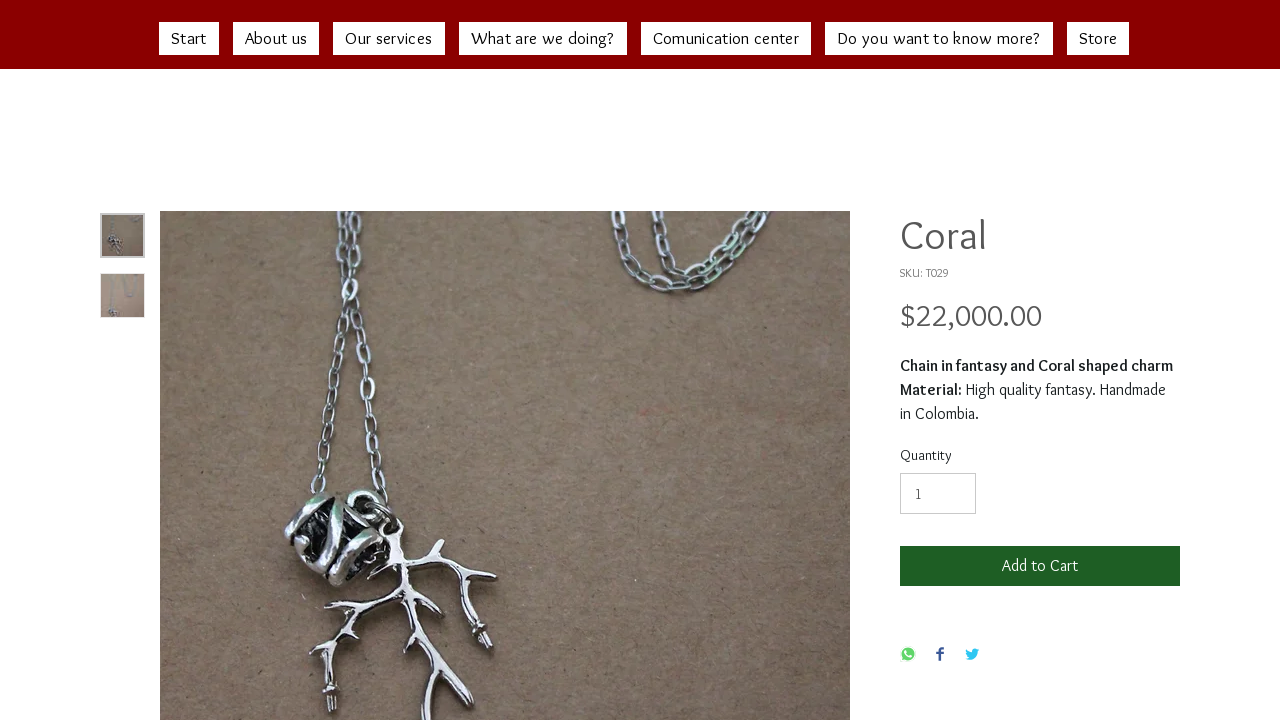Given the webpage screenshot and the description, determine the bounding box coordinates (top-left x, top-left y, bottom-right x, bottom-right y) that define the location of the UI element matching this description: Start

[0.124, 0.031, 0.171, 0.076]